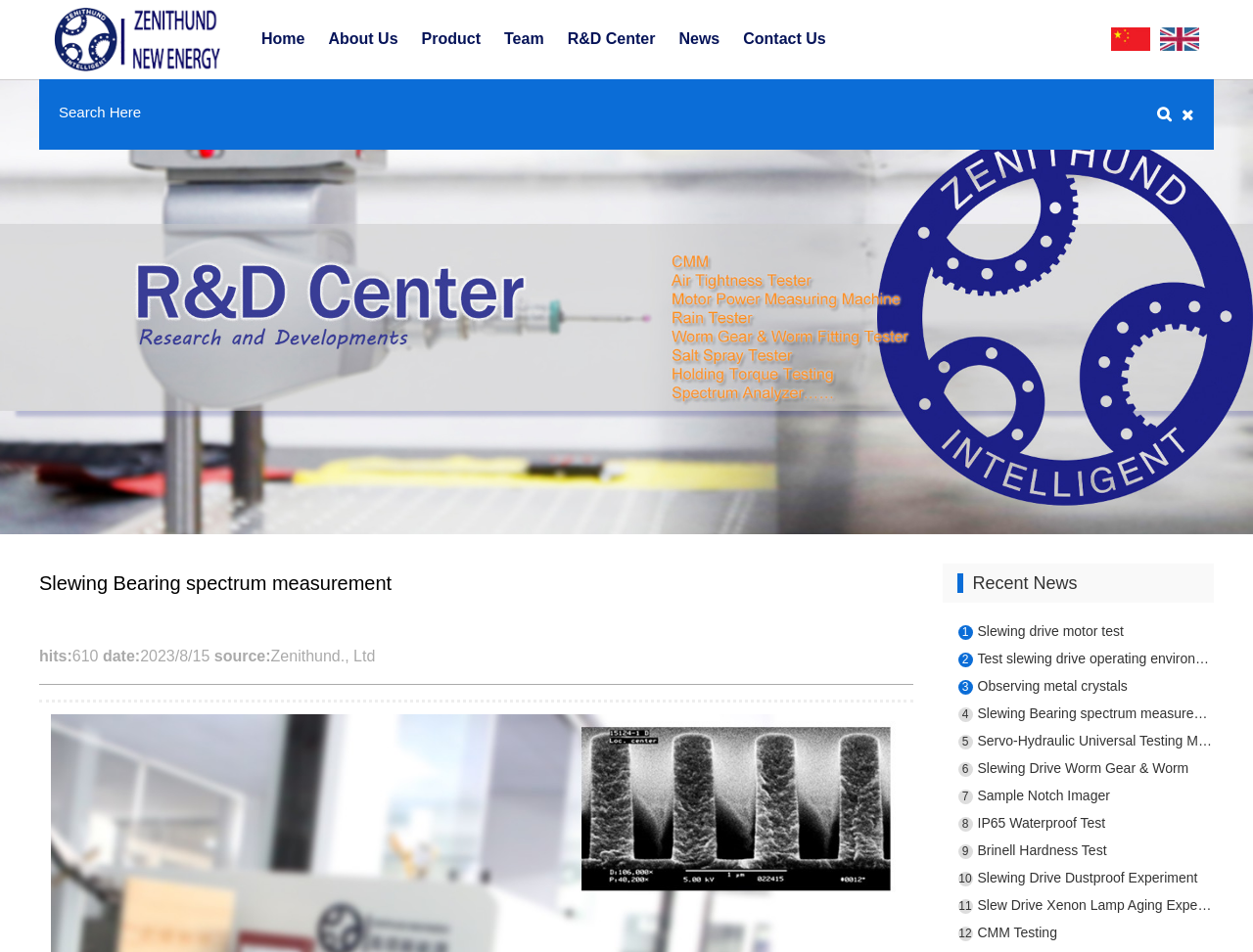Give a detailed overview of the webpage's appearance and contents.

The webpage is about the R&D Center of Zenithund New Energy, specifically focusing on Slewing Bearing spectrum measurement. At the top left corner, there is a logo of Zenithund., Ltd, accompanied by a link to the company's homepage. Next to it, there is a navigation menu with links to various sections, including Home, About Us, Product, Team, R&D Center, News, and Contact Us. 

On the top right corner, there are two language switch options, one to switch to English and the other to switch to Chinese. Below the navigation menu, there is a search bar with a placeholder text "Search Here" and a search button with a magnifying glass icon.

The main content of the page is divided into two sections. The top section features a large image related to the R&D Center, taking up most of the page's width. Below the image, there is a heading "Slewing Bearing spectrum measurement" followed by some metadata, including the number of hits, date, and source.

The bottom section is titled "Recent News" and lists 12 news articles, each with a link to a specific news page. The news articles are numbered from 1 to 12, with titles such as "Slewing drive motor test", "Test slewing drive operating environment", and "Slewing Bearing spectrum measurement".